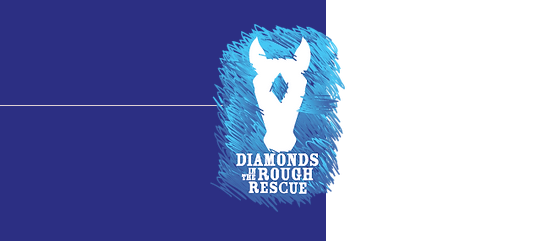What is the color of the organization's name?
Please respond to the question with a detailed and well-explained answer.

The organization's name, 'Diamonds in the Rough Rescue', is prominently displayed in bold white lettering beneath the horse silhouette, making it stand out against the deep blue background.